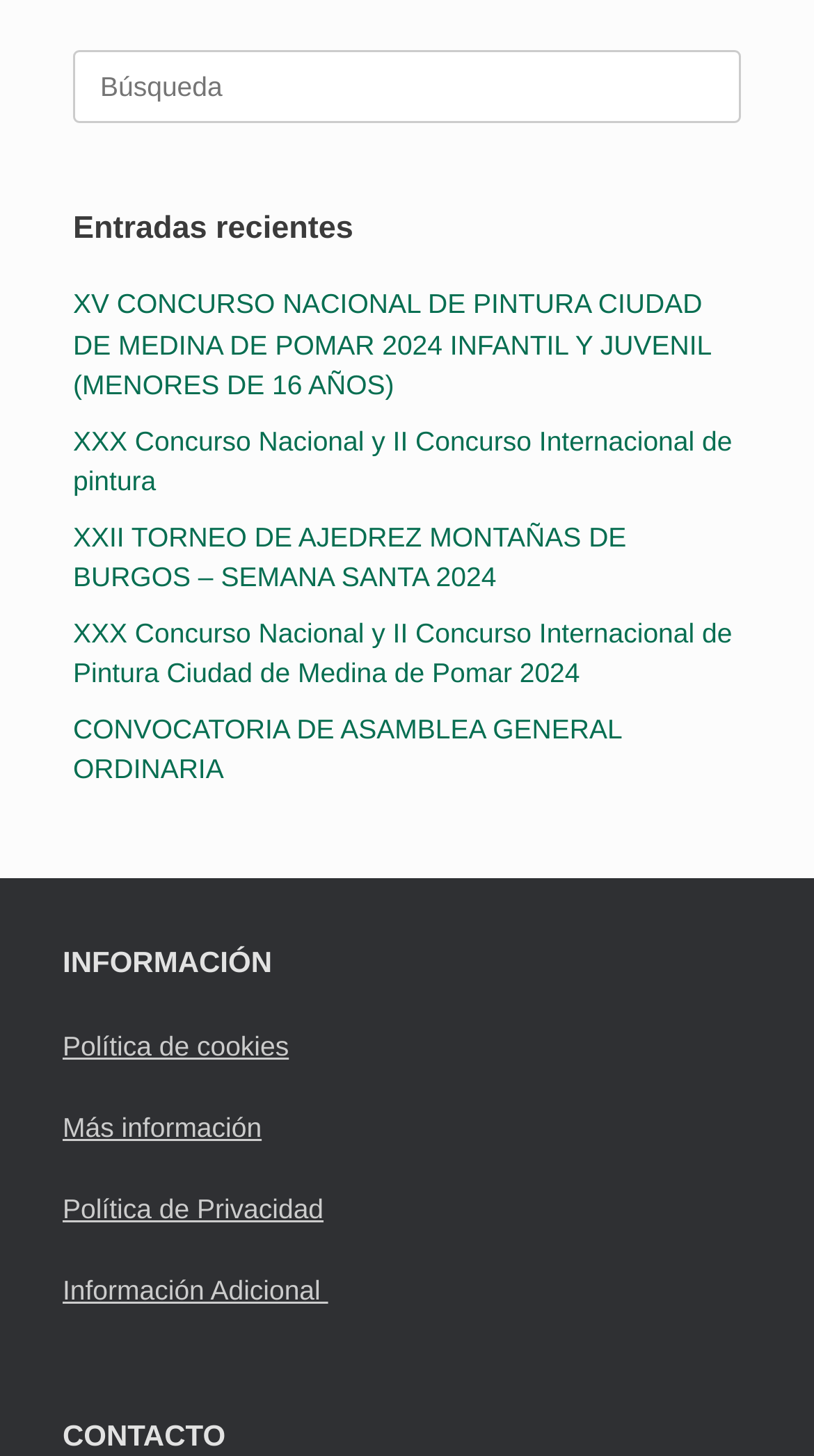What is the purpose of the search box?
Answer the question with a thorough and detailed explanation.

The search box is located at the top of the webpage, and it has a label 'Buscar:' which means 'Search' in English. This suggests that the search box is intended for users to search for specific content on the webpage.